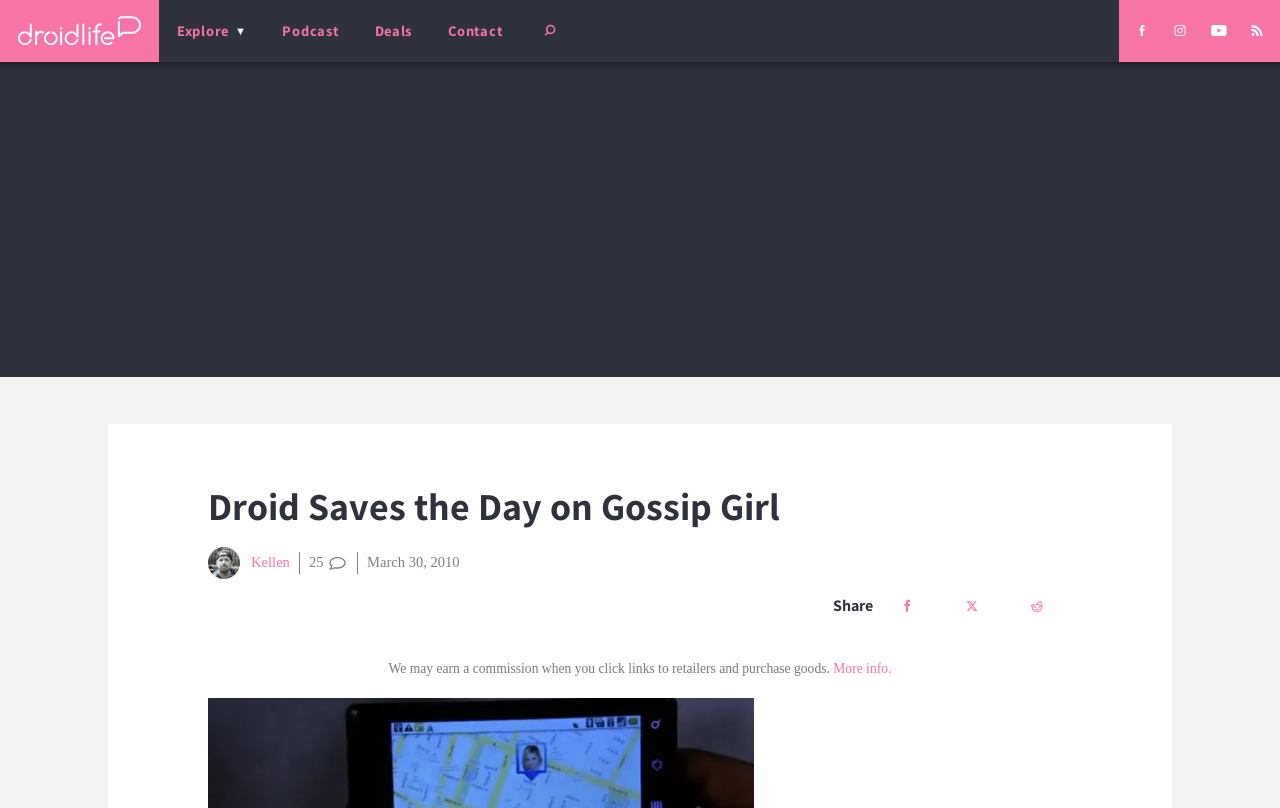Please identify the bounding box coordinates of the region to click in order to complete the given instruction: "Search for something". The coordinates should be four float numbers between 0 and 1, i.e., [left, top, right, bottom].

[0.406, 0.0, 0.453, 0.076]